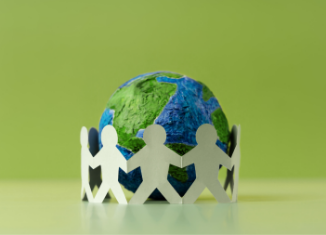What is the theme enhanced by the soft green background?
Answer briefly with a single word or phrase based on the image.

Environmental consciousness